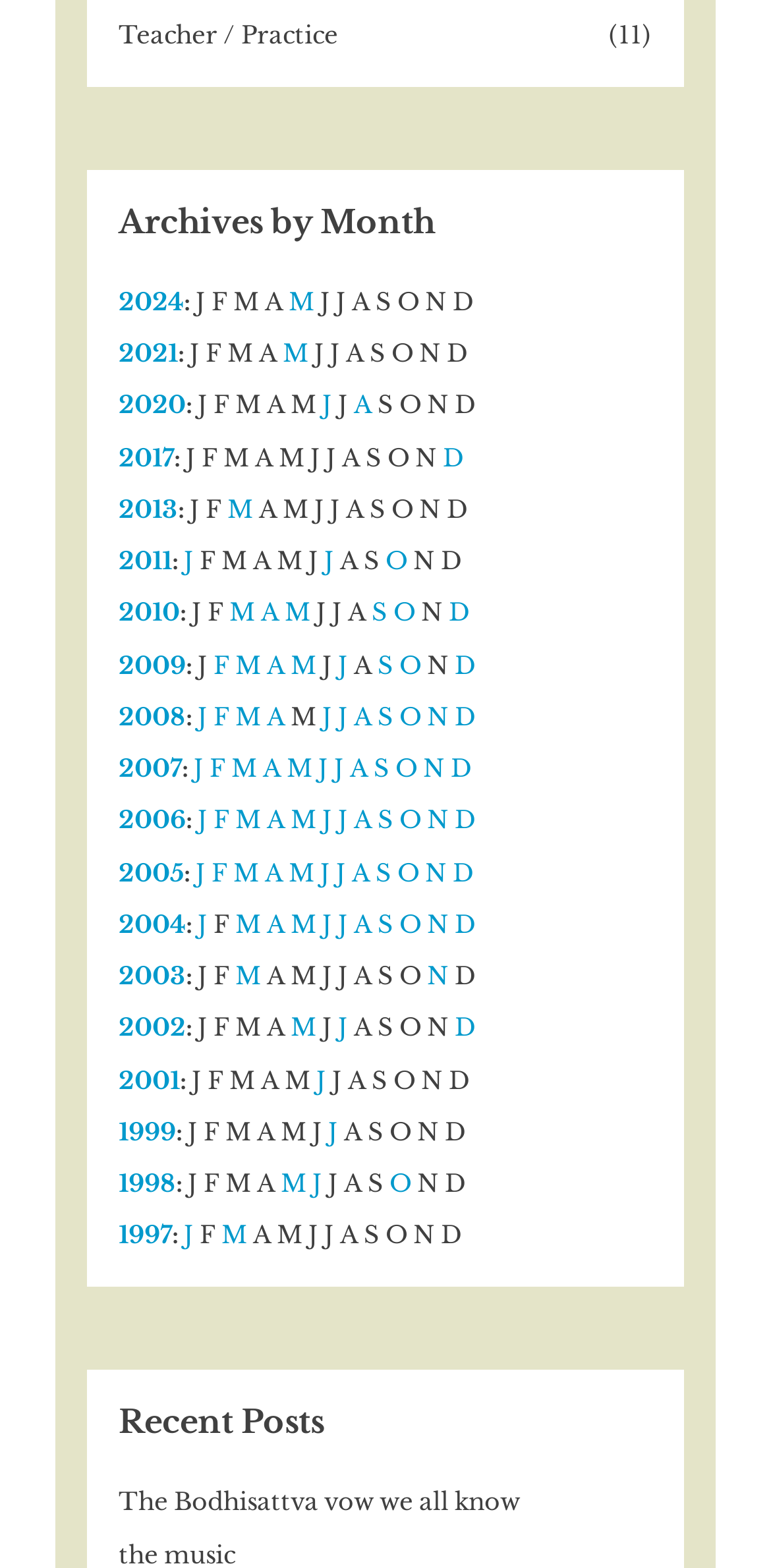Please indicate the bounding box coordinates of the element's region to be clicked to achieve the instruction: "Go to 2010 archives". Provide the coordinates as four float numbers between 0 and 1, i.e., [left, top, right, bottom].

[0.154, 0.381, 0.233, 0.4]